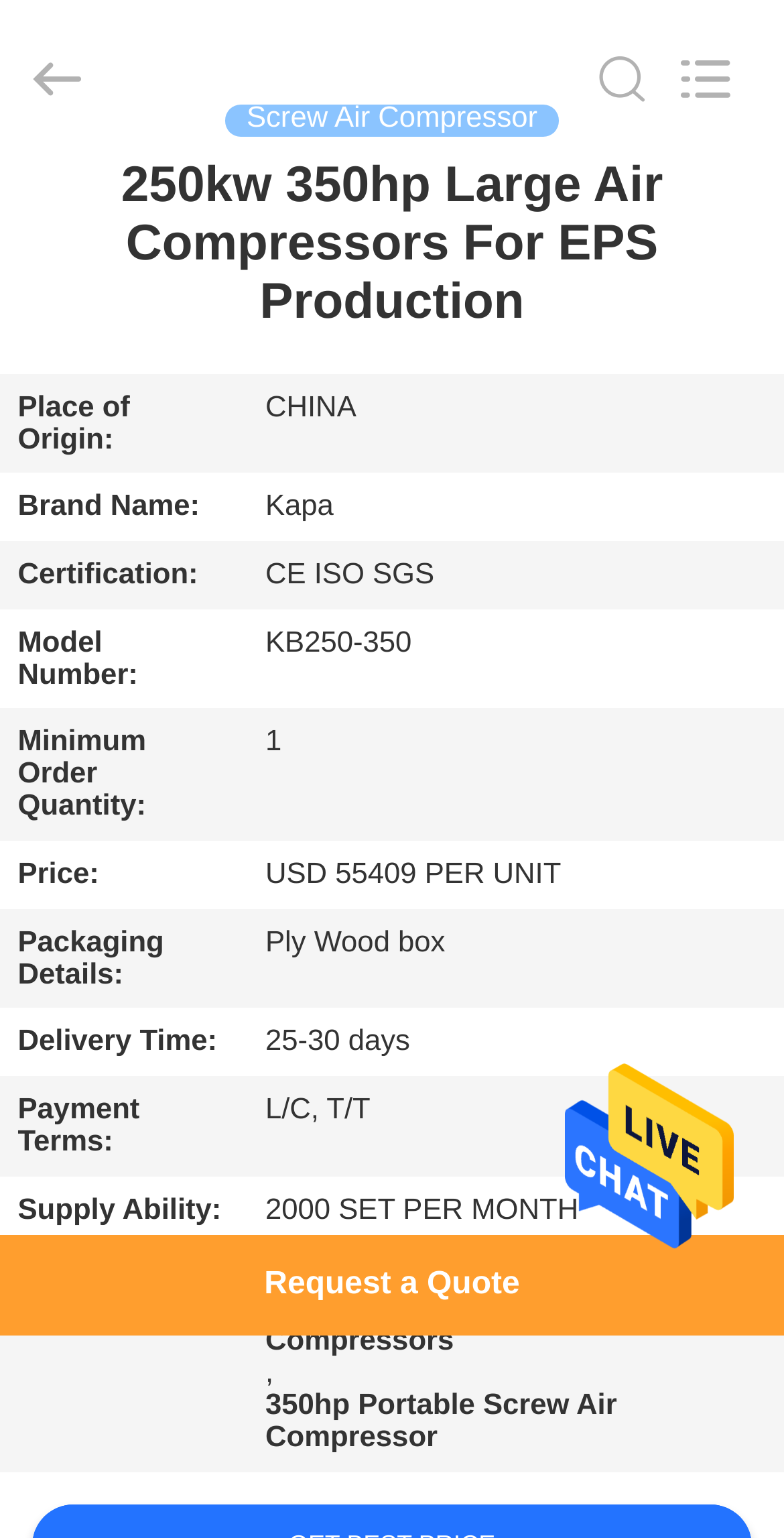Find and specify the bounding box coordinates that correspond to the clickable region for the instruction: "Contact us".

[0.0, 0.575, 0.304, 0.65]